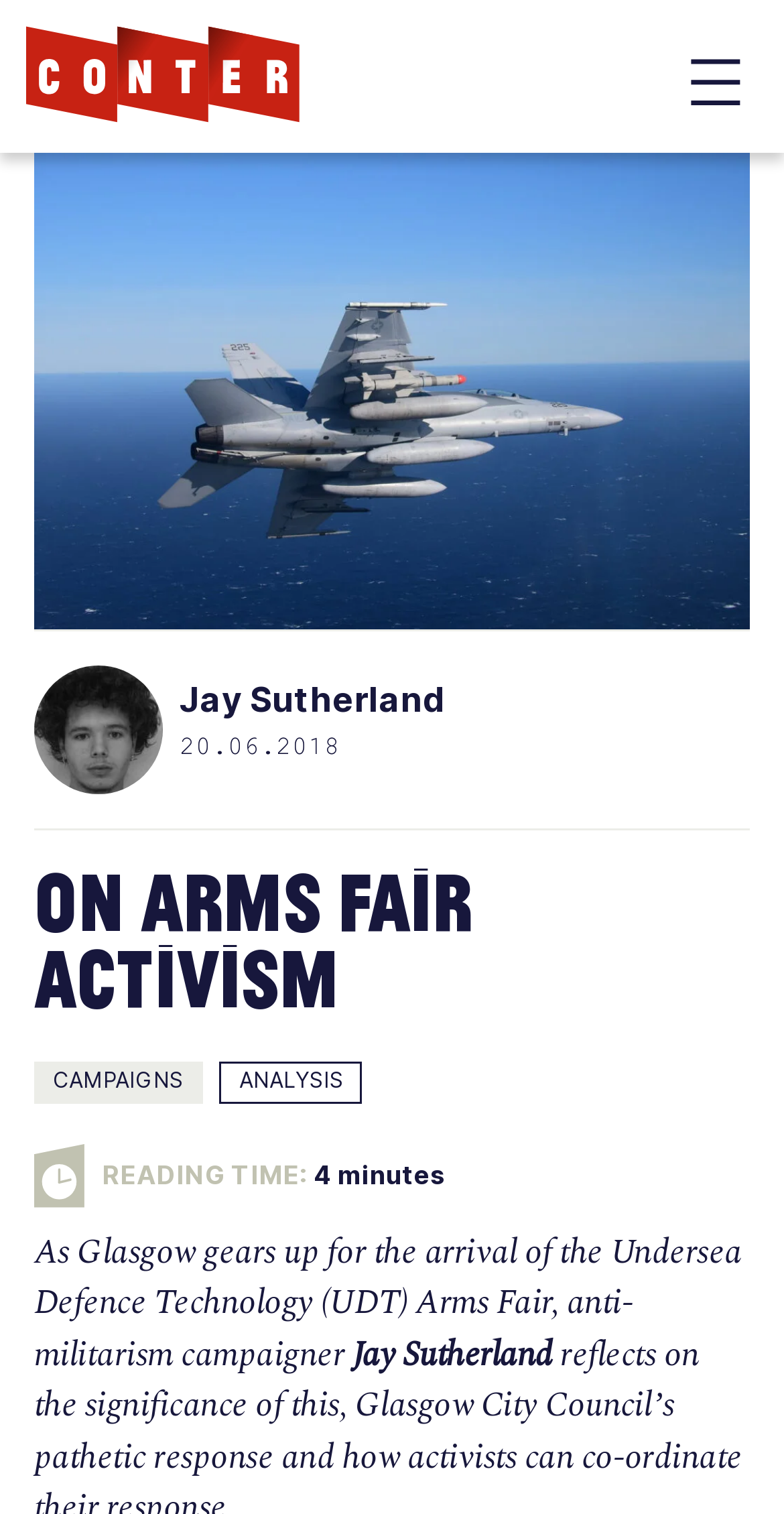What is the topic of the article?
Please respond to the question with a detailed and well-explained answer.

The topic of the article can be inferred from the heading 'On Arms Fair Activism' and the content of the article, which discusses the Undersea Defence Technology (UDT) Arms Fair and the author's perspective on it.